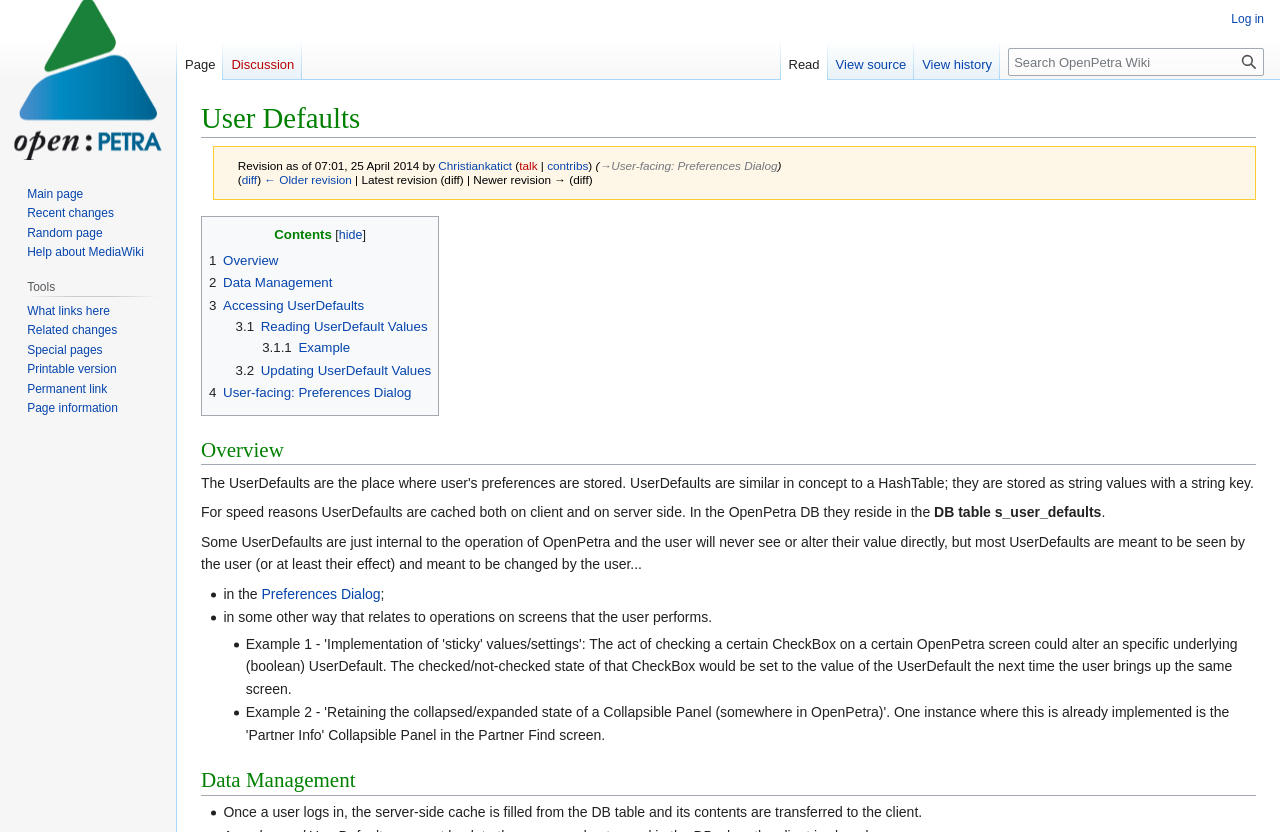Respond with a single word or phrase to the following question:
Where are the user defaults stored in the OpenPetra DB?

s_user_defaults